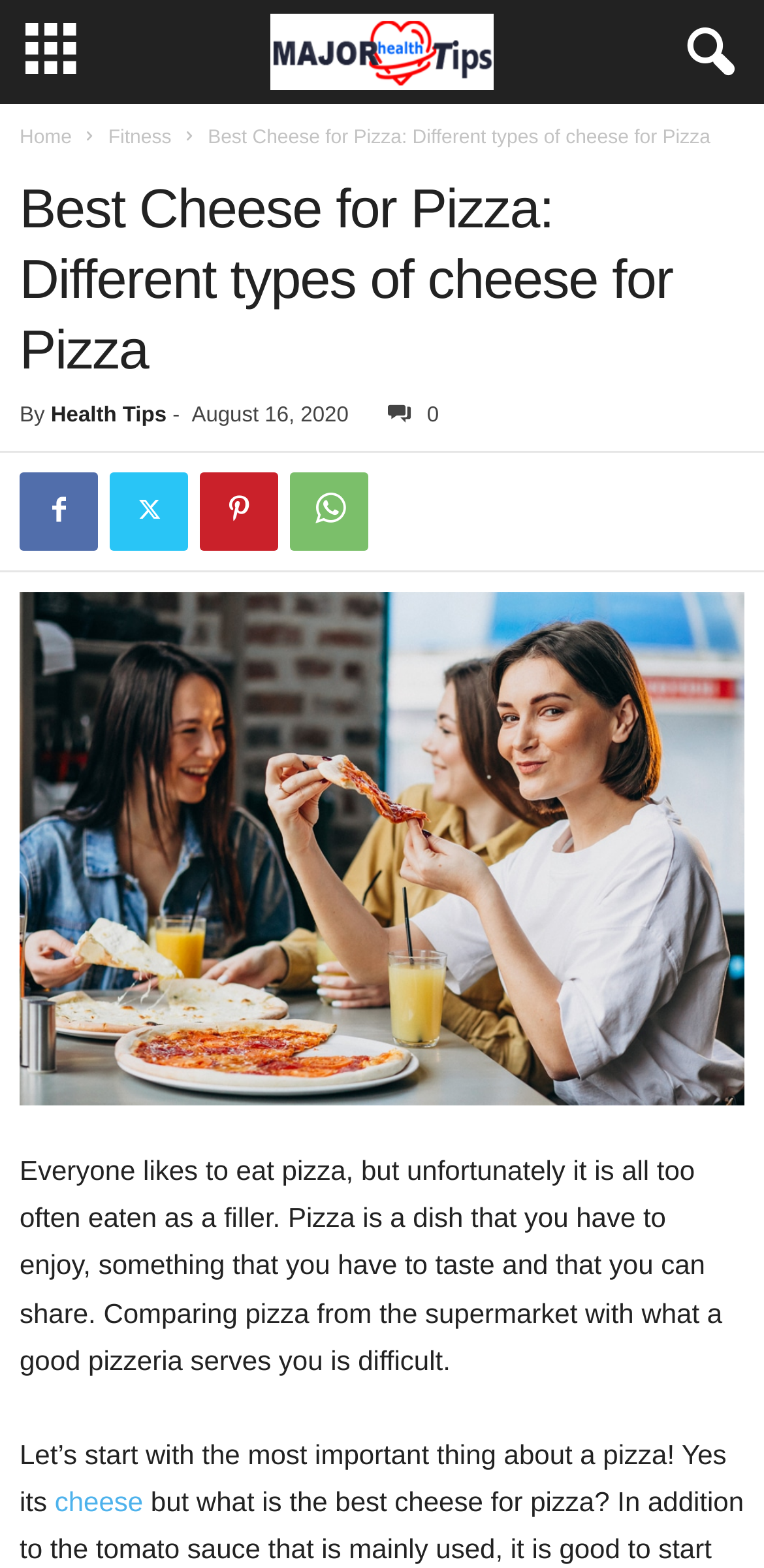Can you look at the image and give a comprehensive answer to the question:
What is the first sentence of the blog post?

The first sentence of the blog post can be found by looking at the static text elements. The first sentence is 'Everyone likes to eat pizza, but unfortunately it is all too often eaten as a filler.'.